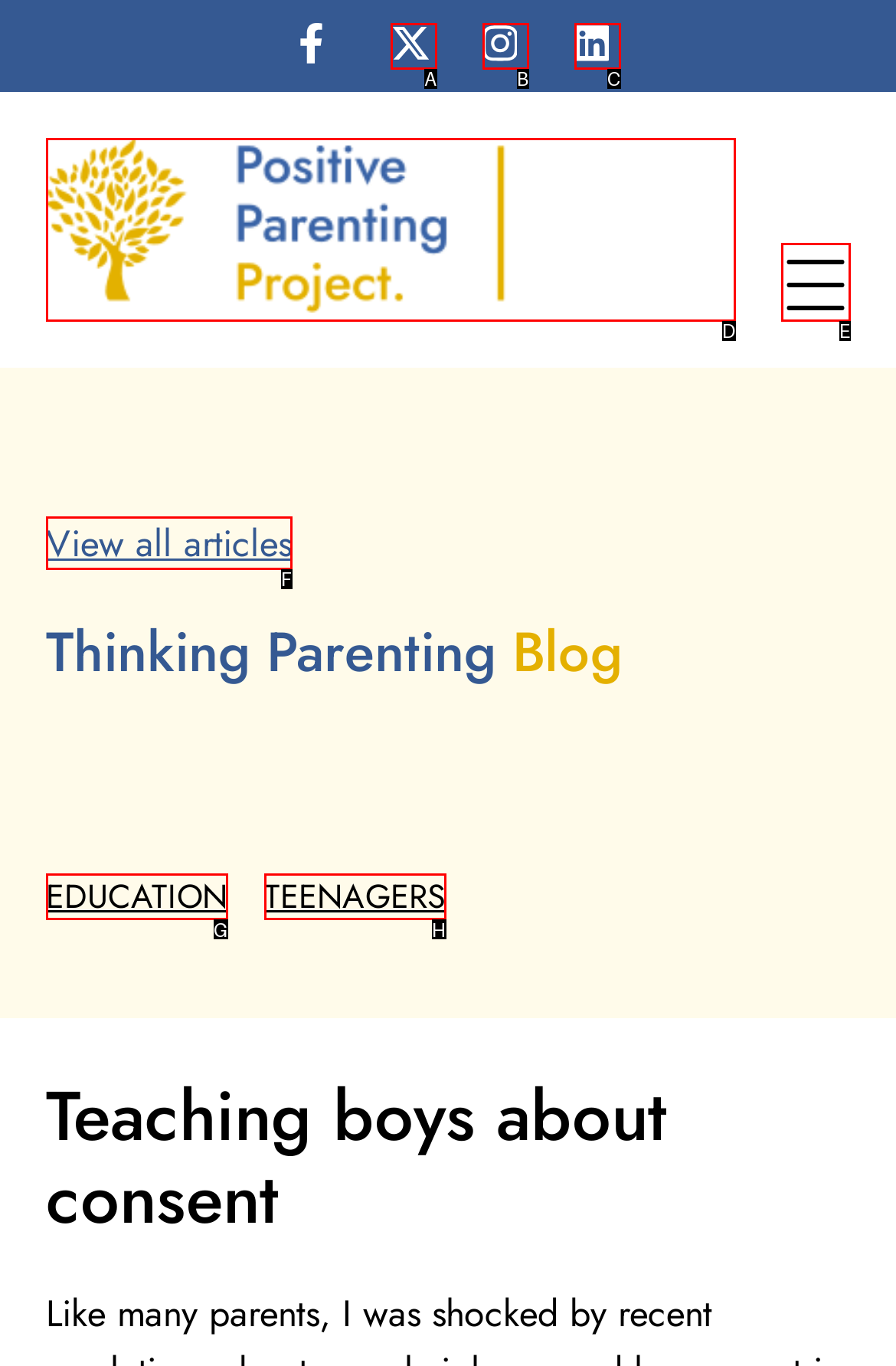Choose the option that matches the following description: title="Show Menu Button"
Reply with the letter of the selected option directly.

E